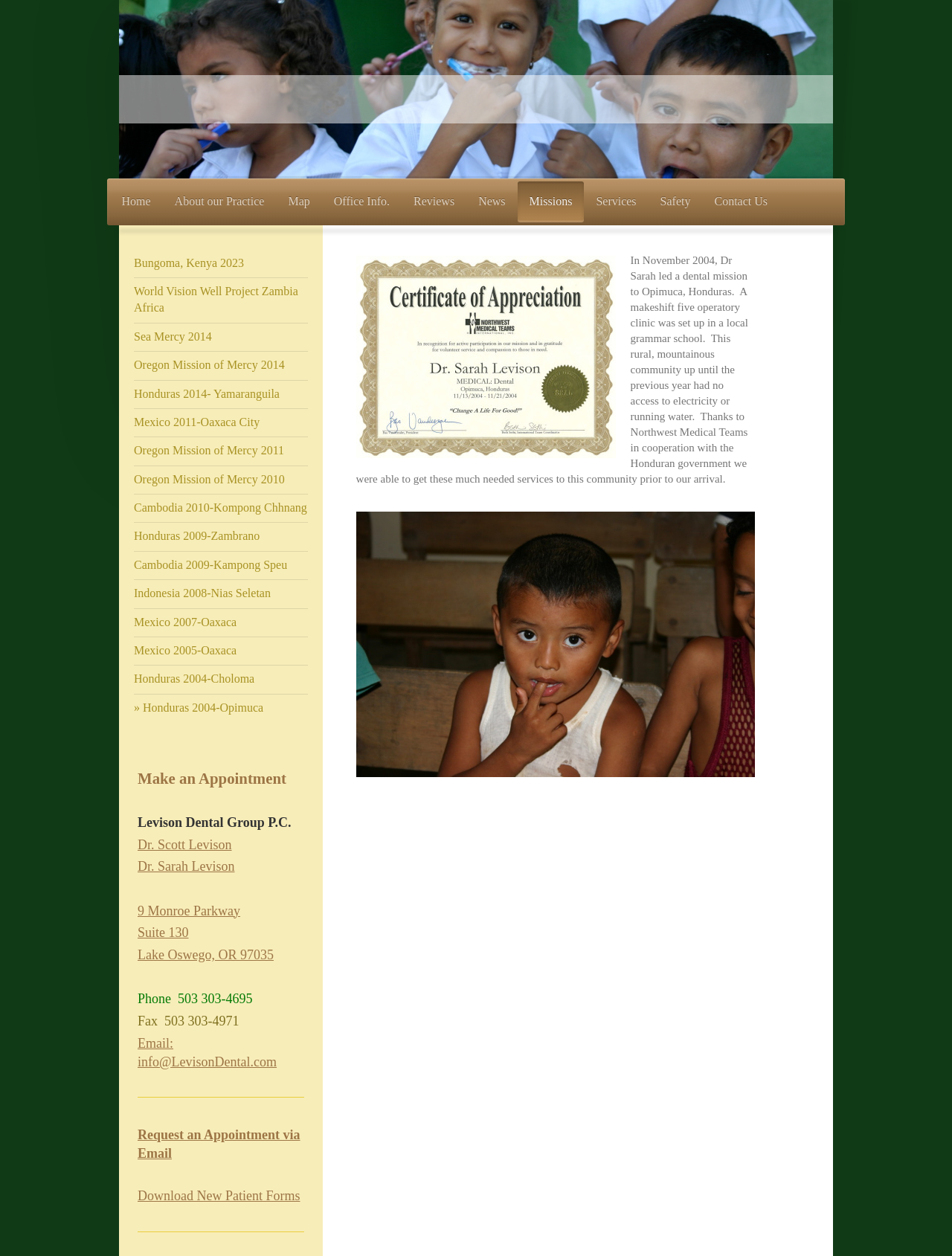Find the bounding box coordinates for the area that must be clicked to perform this action: "Request an appointment via email".

[0.145, 0.897, 0.315, 0.924]